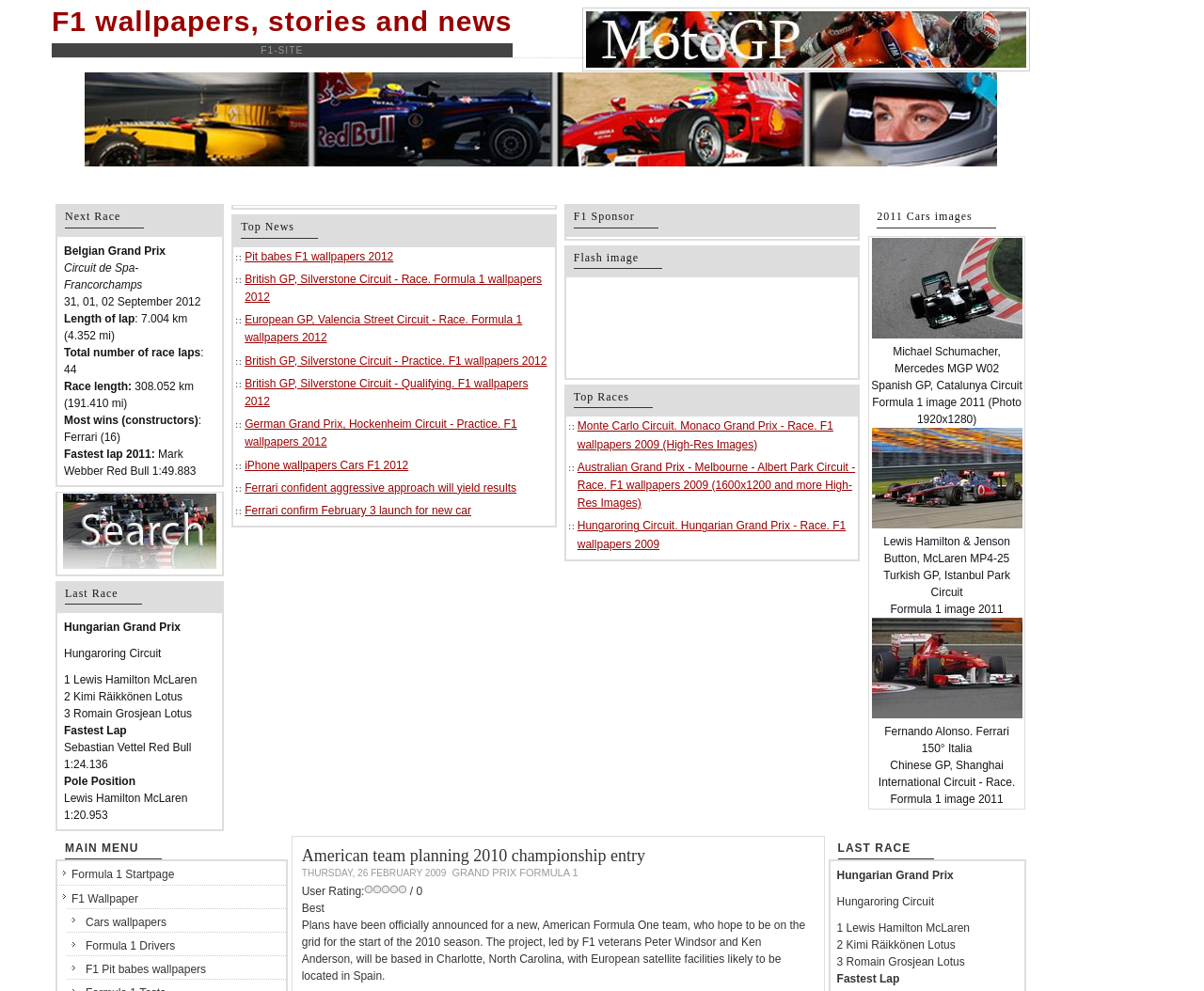Generate an in-depth caption that captures all aspects of the webpage.

This webpage is dedicated to Formula 1 racing, providing various resources and information to fans. At the top, there is a heading that reads "F1 wallpapers, stories and news" with a link to the same title. Below this, there is a static text "F1-SITE" and an image related to MotoGP wallpapers, stories, and news.

The main content of the page is divided into several sections. On the left side, there is a section dedicated to the next and last races, with detailed information about the Belgian Grand Prix and the Hungarian Grand Prix, including circuit details, race lengths, and fastest lap times.

Below this section, there are several links to news articles and wallpapers, including "Pit babes F1 wallpapers 2012", "British GP, Silverstone Circuit - Race. Formula 1 wallpapers 2012", and "Ferrari confident aggressive approach will yield results". These links are arranged in a table layout, making it easy to browse through them.

On the right side of the page, there are several headings, including "F1 Sponsor", "Flash image", "Top Races", and "2011 Cars images". Each of these headings has related links and images below them. For example, under "Top Races", there are links to Monaco Grand Prix, Australian Grand Prix, and Hungarian Grand Prix wallpapers.

Further down the page, there is a section dedicated to 2011 cars images, with links to high-resolution images of Formula 1 cars, including Michael Schumacher's Mercedes MGP W02 and Lewis Hamilton's McLaren MP4-25.

At the bottom of the page, there is a heading "American team planning 2010 championship entry" with a link to the same title and a detailed article about the plans for a new American Formula One team. There is also a section with user ratings and a main menu with links to other Formula 1-related pages, including the start page, F1 wallpapers, cars wallpapers, and Formula 1 drivers.